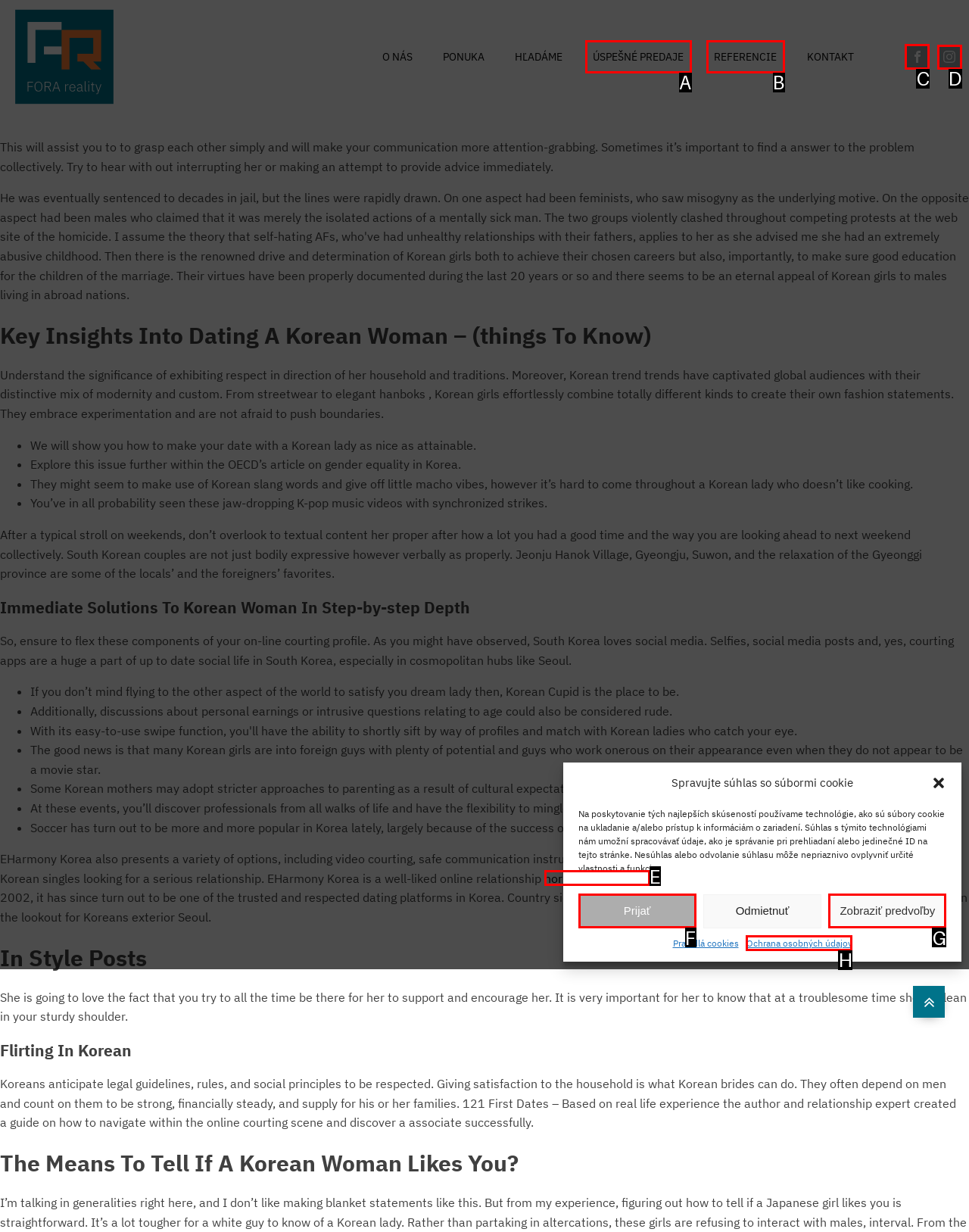Tell me the letter of the UI element to click in order to accomplish the following task: Visit our Facebook page
Answer with the letter of the chosen option from the given choices directly.

C